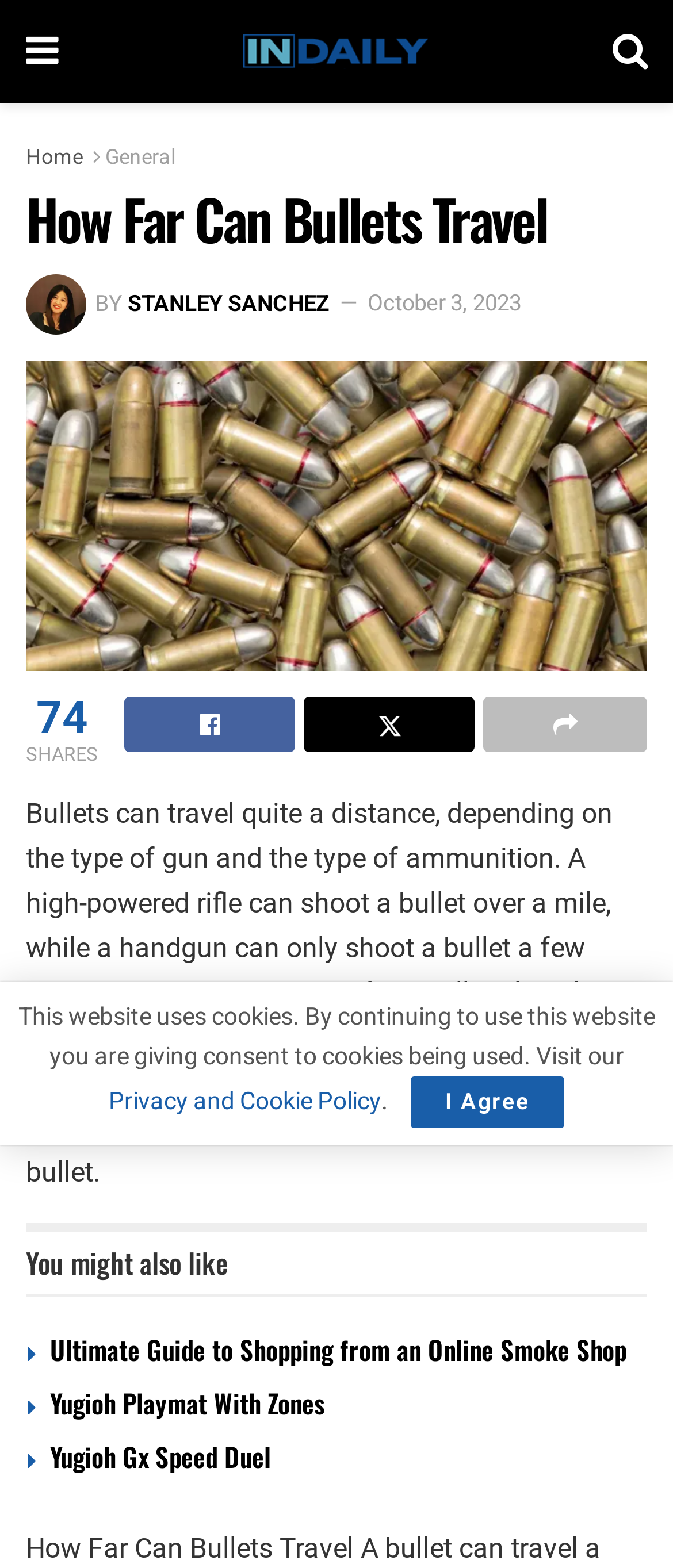Who is the author of the article?
Please answer the question as detailed as possible based on the image.

The author of the article can be found by looking at the text 'BY' followed by the author's name, which is 'STANLEY SANCHEZ'.